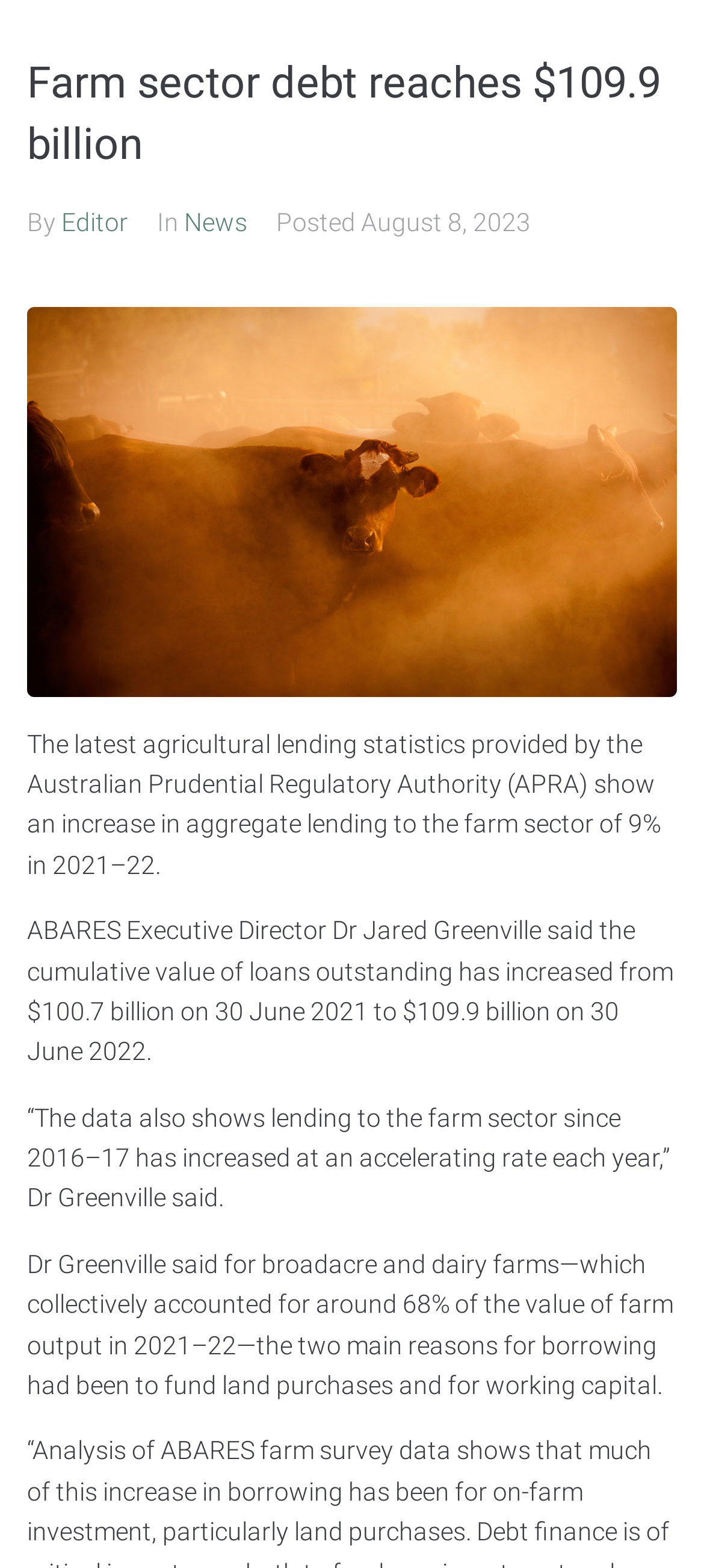What is the current aggregate lending to the farm sector?
We need a detailed and exhaustive answer to the question. Please elaborate.

The answer can be found in the second paragraph of the article, where it is stated that 'the cumulative value of loans outstanding has increased from $100.7 billion on 30 June 2021 to $109.9 billion on 30 June 2022'.